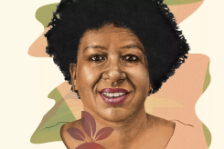Respond to the question below with a single word or phrase:
What is the name of the organization founded by women advocating for justice and support for victims of Apartheid?

Khulumani Support Group